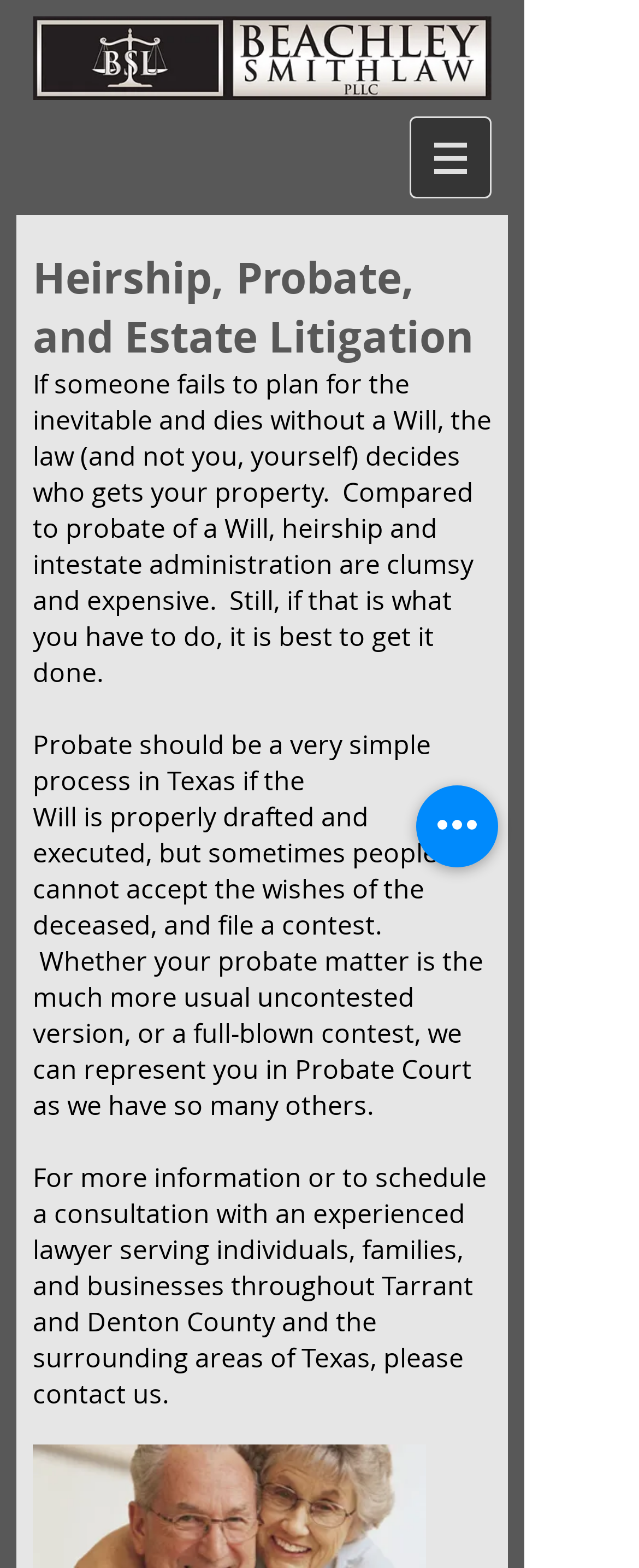Please give a concise answer to this question using a single word or phrase: 
What type of law does this office specialize in?

Probate law